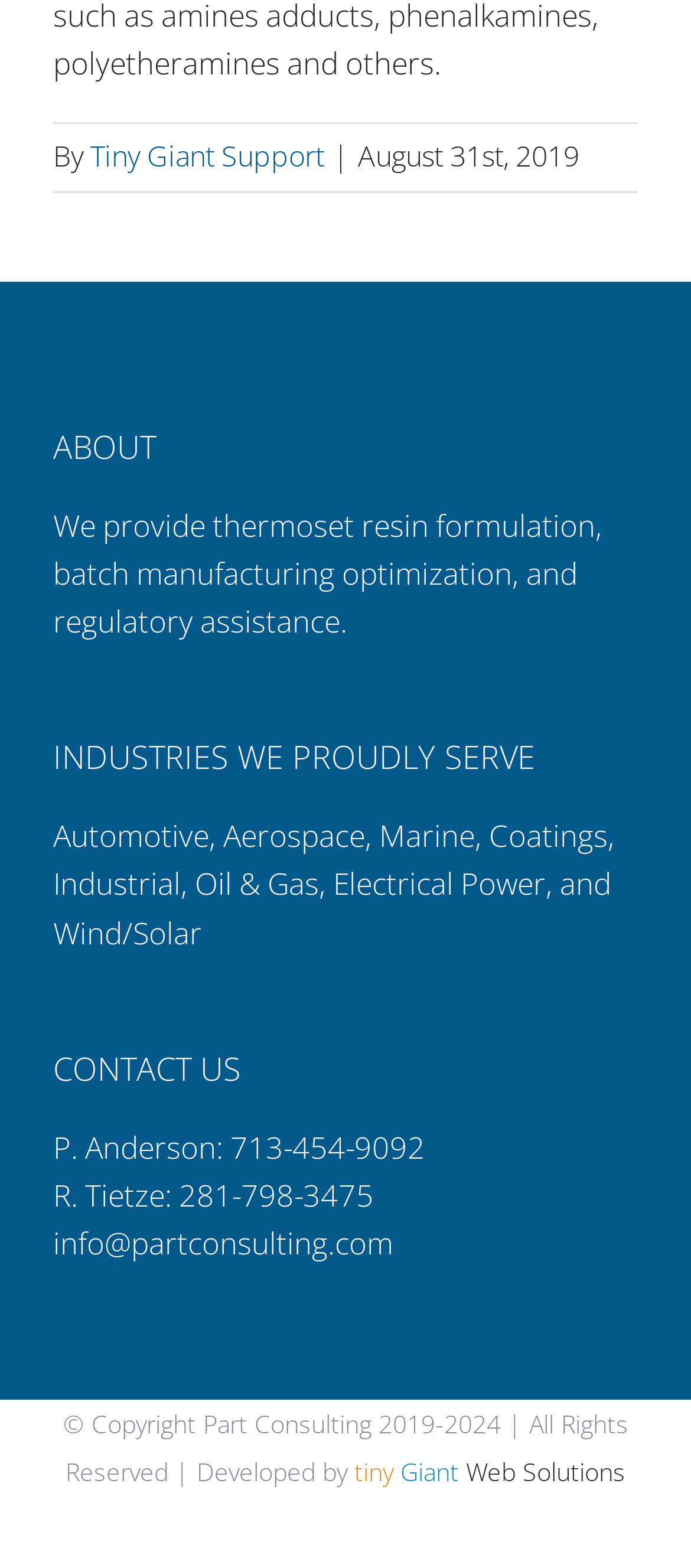Refer to the image and provide a thorough answer to this question:
How can I contact P. Anderson?

The contact information for P. Anderson can be found in the 'CONTACT US' section, which lists his phone number as 713-454-9092.